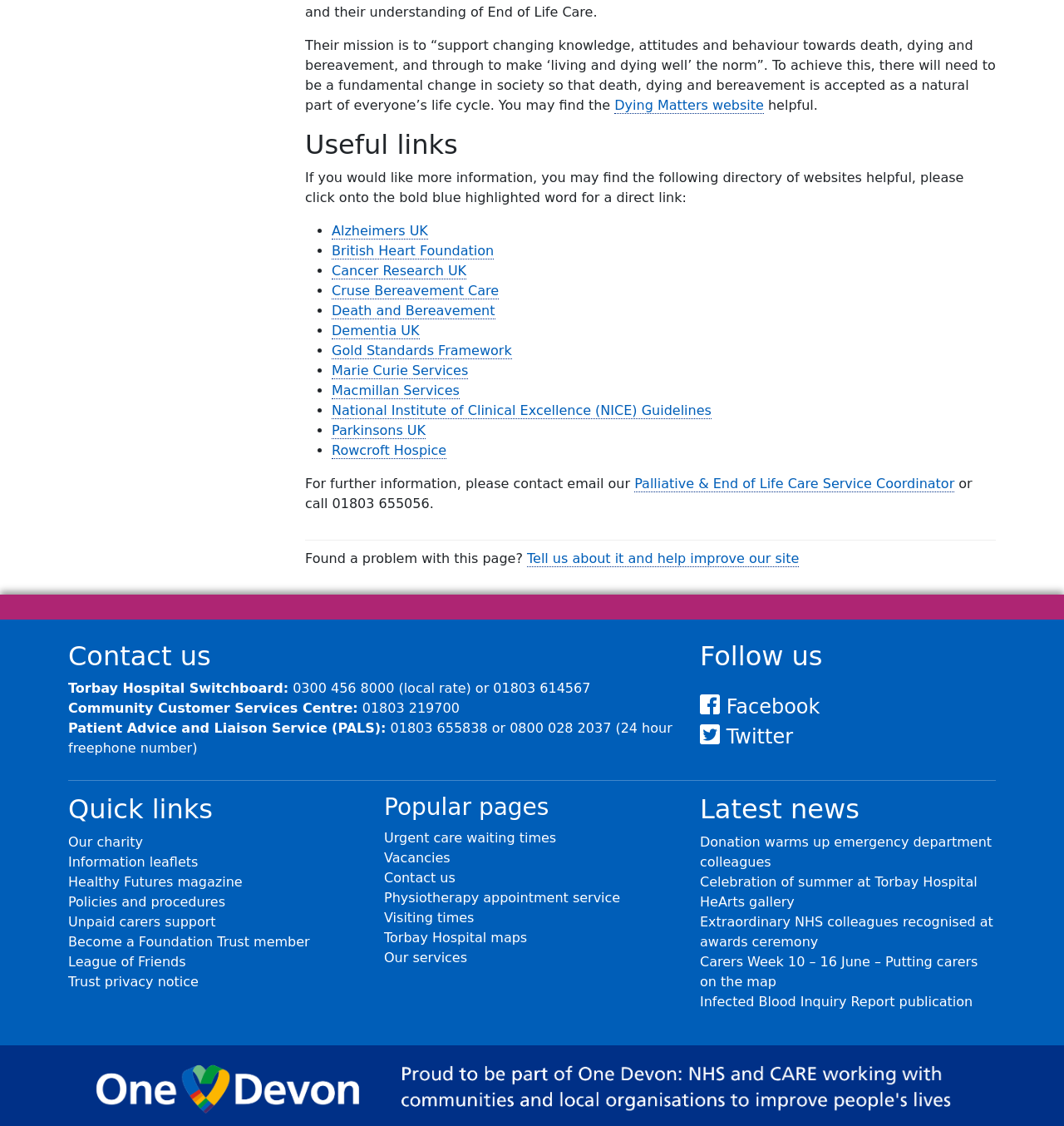Locate the bounding box coordinates of the area you need to click to fulfill this instruction: 'Contact the Palliative & End of Life Care Service Coordinator'. The coordinates must be in the form of four float numbers ranging from 0 to 1: [left, top, right, bottom].

[0.596, 0.422, 0.897, 0.437]